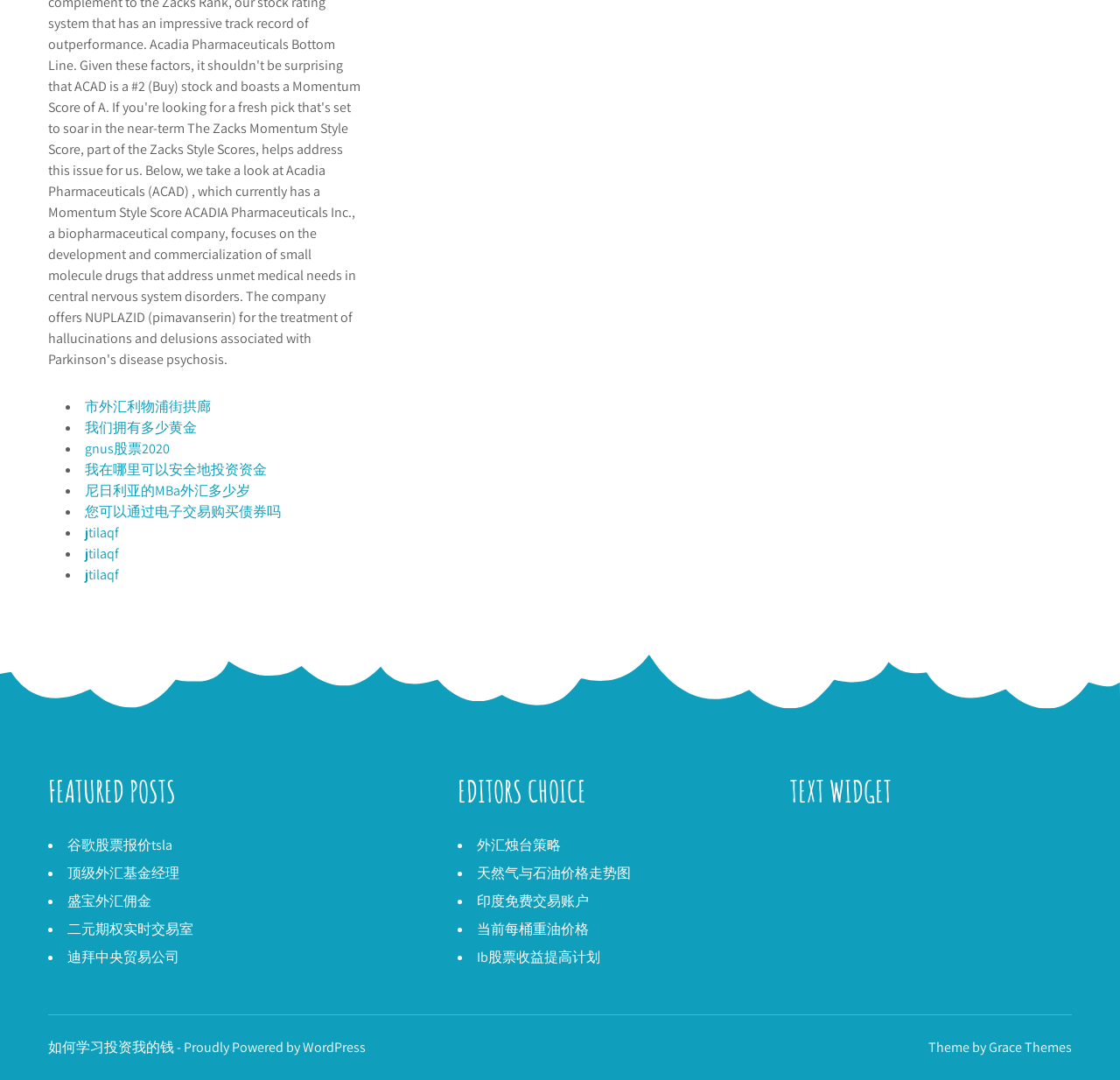Is there an image on the webpage?
Answer the question with a single word or phrase by looking at the picture.

Yes